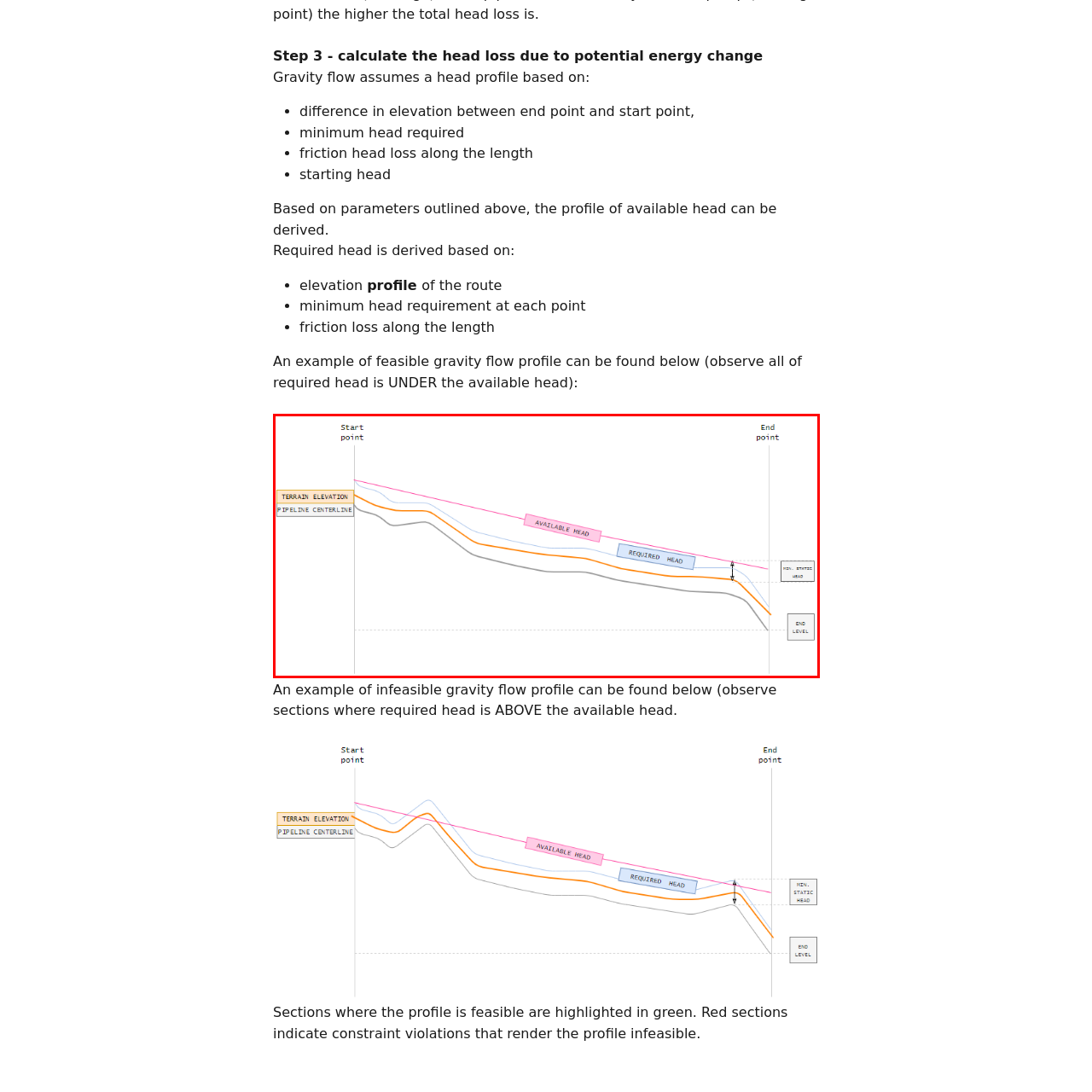What issue is indicated by the divergence in the lines towards the end point?
Focus on the area within the red boundary in the image and answer the question with one word or a short phrase.

Feasibility issues